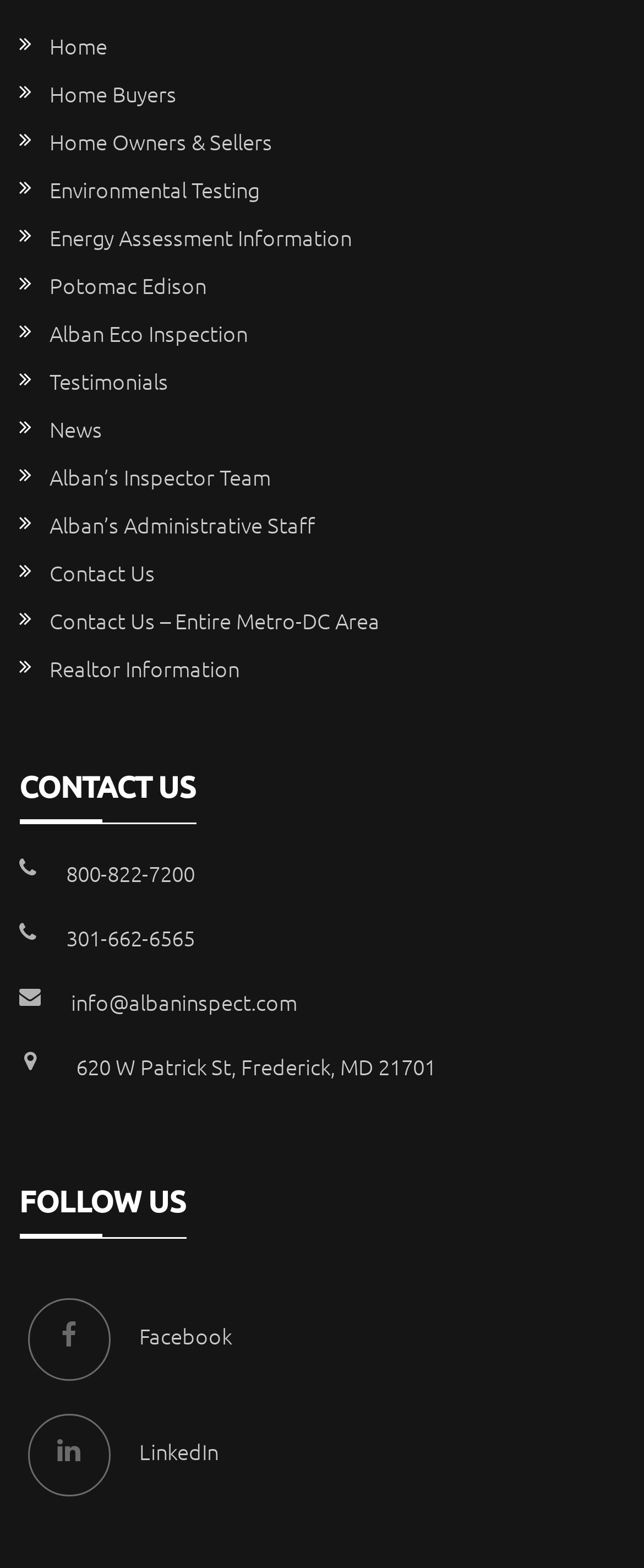Find and specify the bounding box coordinates that correspond to the clickable region for the instruction: "Call 800-822-7200".

[0.102, 0.547, 0.302, 0.567]